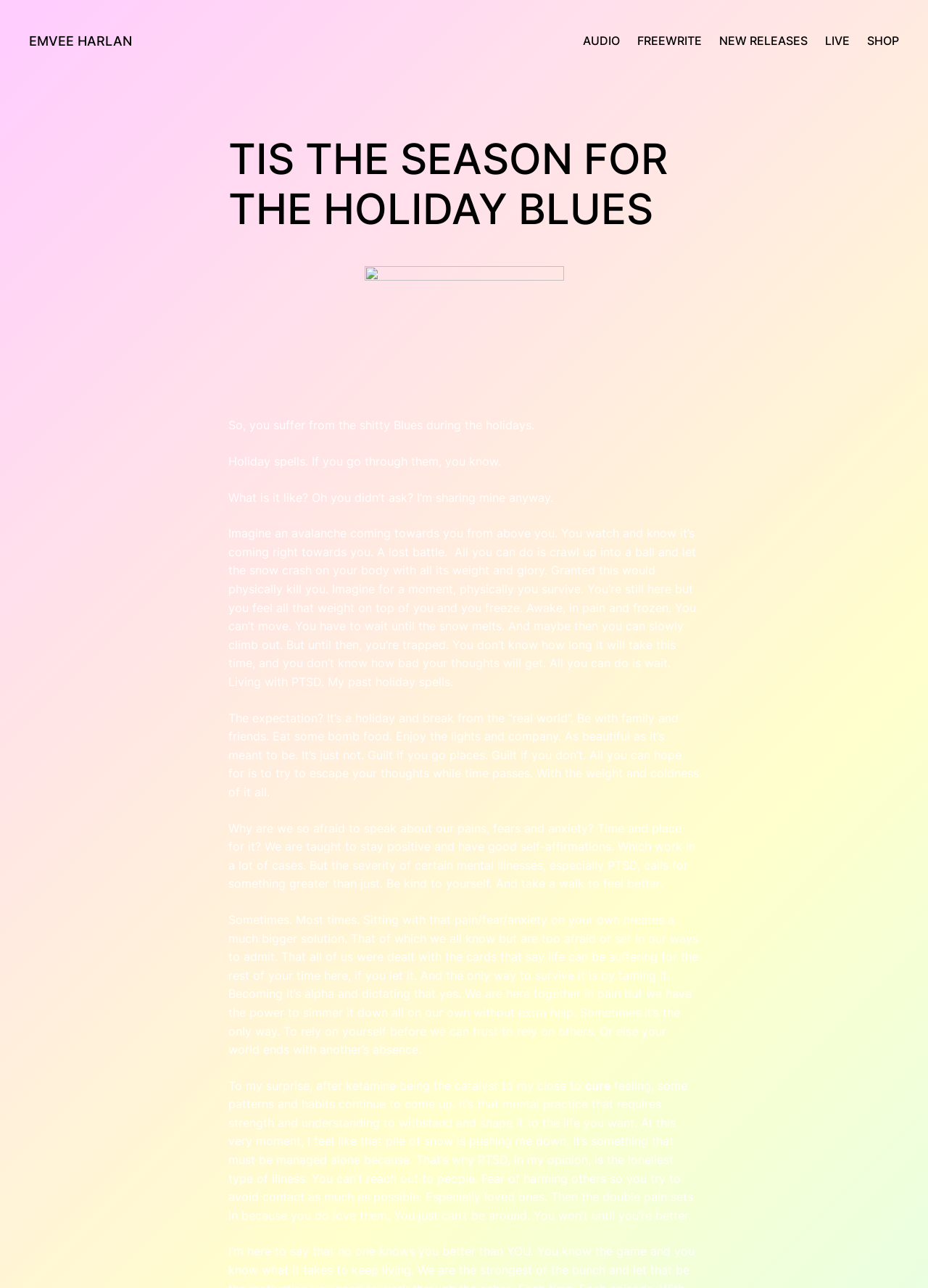Describe all the key features of the webpage in detail.

The webpage is about Emvee Harlan's personal experience with PTSD and the holiday blues. At the top left, there is a link to "EMVEE HARLAN" and a menu bar with links to "AUDIO", "FREEWRITE", "NEW RELEASES", "LIVE", and "SHOP" stretching across the top of the page. 

Below the menu bar, there is a large heading "TIS THE SEASON FOR THE HOLIDAY BLUES" followed by a figure, likely an image. 

The main content of the page is a series of paragraphs written in a personal and reflective tone. The text describes the feeling of being overwhelmed by anxiety and PTSD during the holiday season, likening it to being trapped under an avalanche of snow. The author shares their struggles with guilt, fear, and anxiety, and how they have learned to cope with these feelings through self-reflection and personal strength. 

The text is divided into several sections, each exploring a different aspect of the author's experience with PTSD. The author discusses the importance of speaking openly about mental health, the need to take responsibility for one's own healing, and the challenges of living with PTSD. The text concludes with the author reflecting on their current struggles and the ongoing process of managing their mental health.